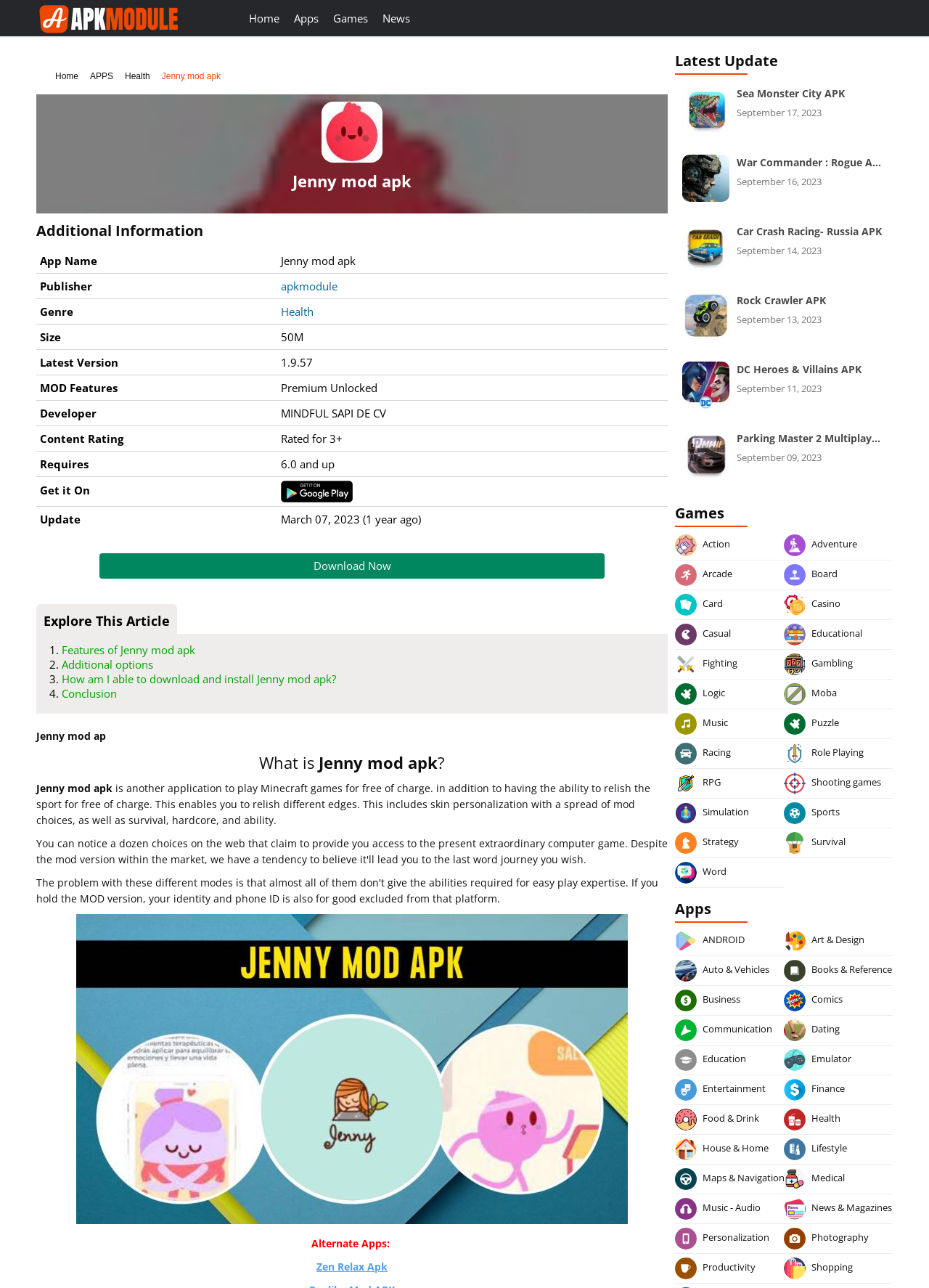What is the size of the application?
Using the image provided, answer with just one word or phrase.

50M